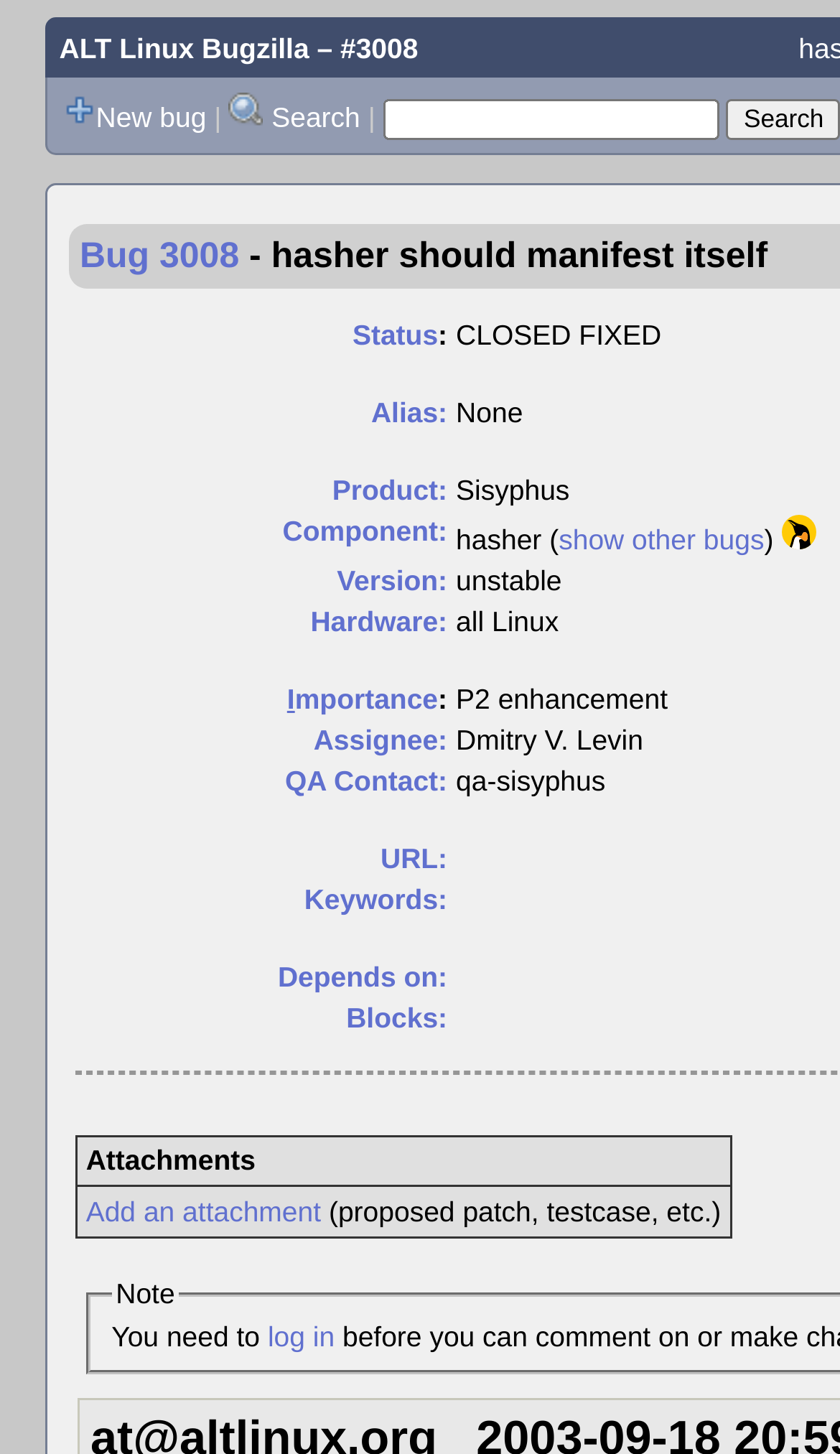Pinpoint the bounding box coordinates of the clickable area necessary to execute the following instruction: "View bug information". The coordinates should be given as four float numbers between 0 and 1, namely [left, top, right, bottom].

[0.095, 0.161, 0.285, 0.19]